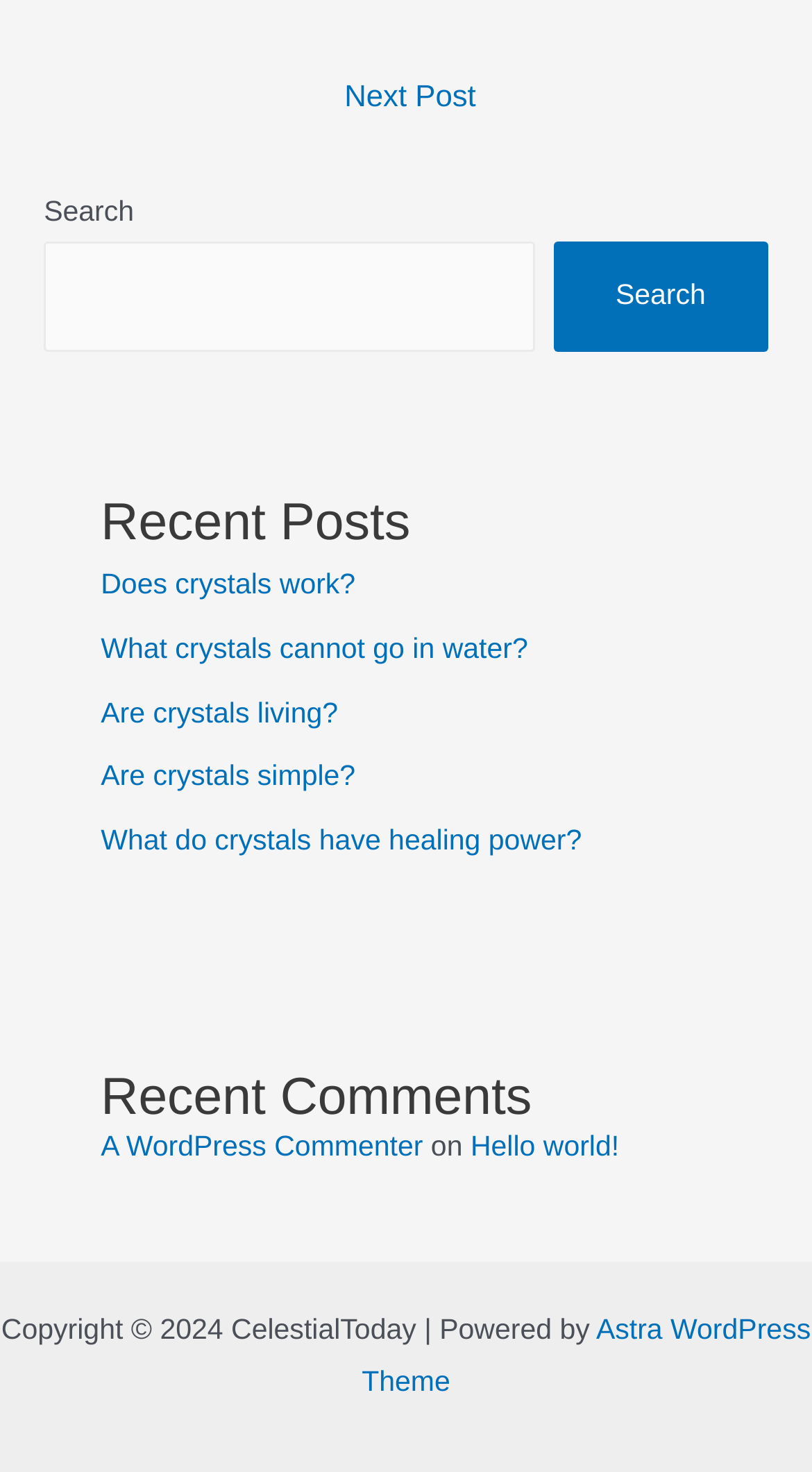Using the details from the image, please elaborate on the following question: What is the title of the first recent post?

I found the title of the first recent post by looking at the links under the 'Recent Posts' heading, and the first link is 'Does crystals work?'.